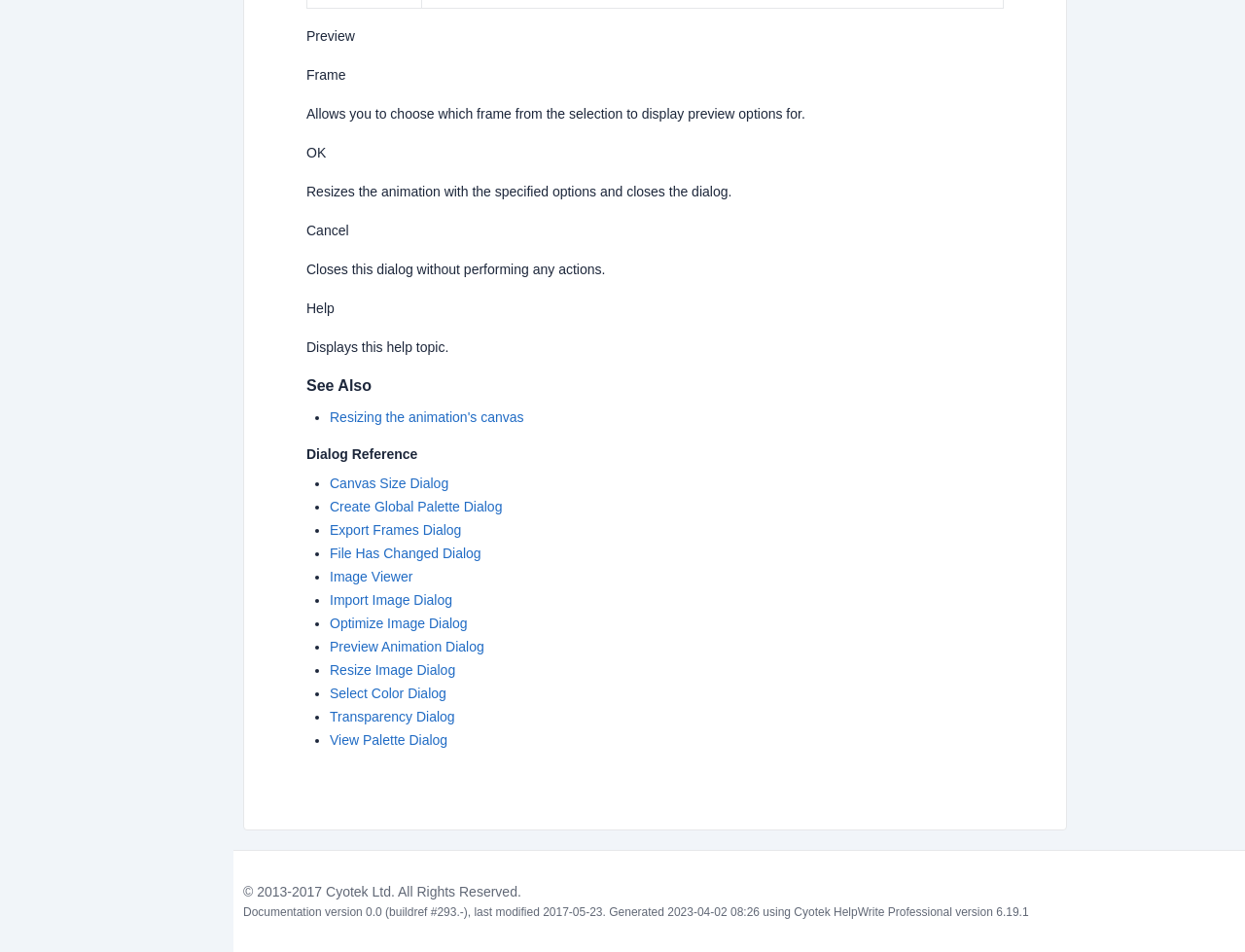Find the bounding box coordinates of the area that needs to be clicked in order to achieve the following instruction: "Click on About Us". The coordinates should be specified as four float numbers between 0 and 1, i.e., [left, top, right, bottom].

None